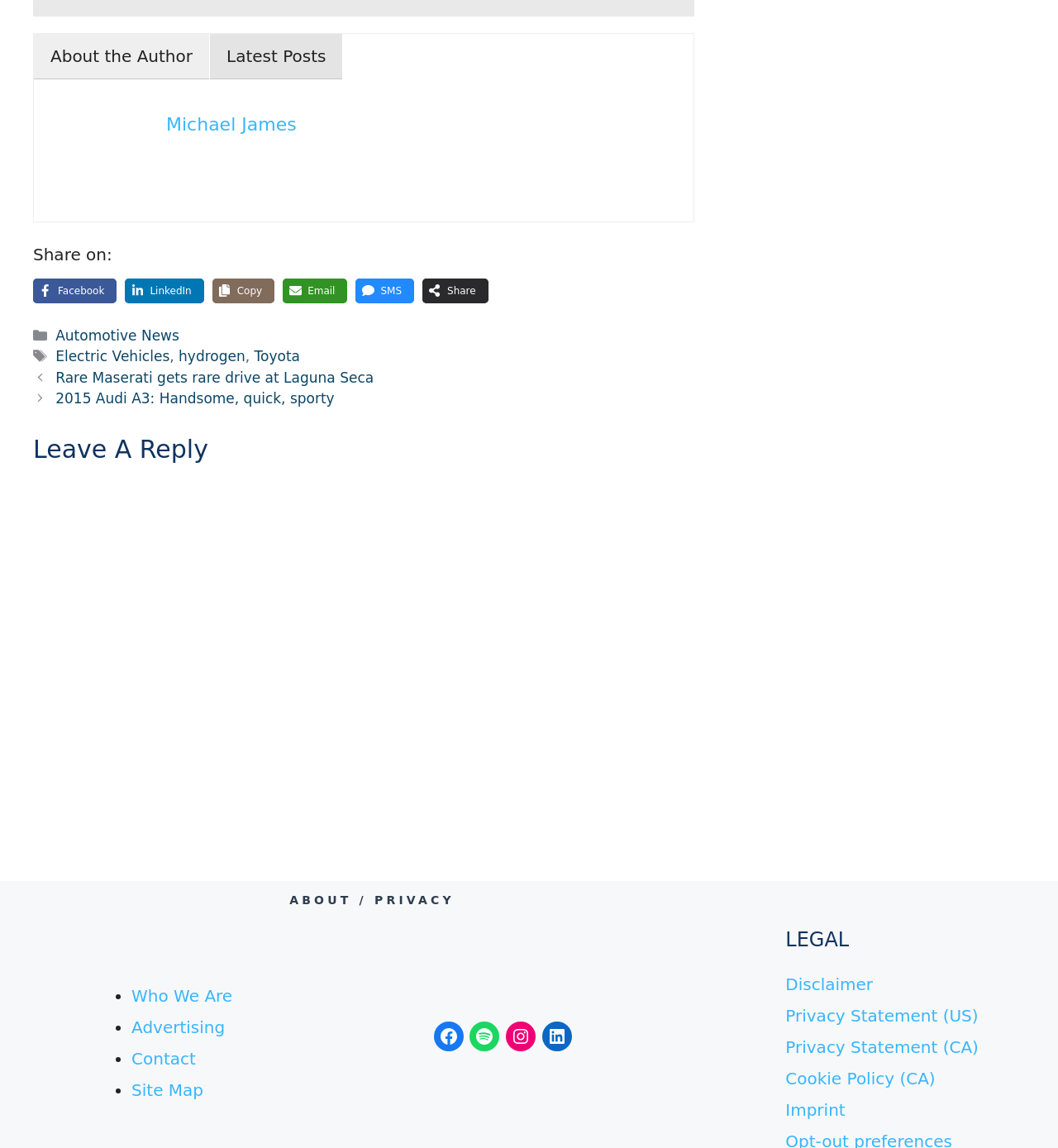What is the title of the latest post?
Using the details from the image, give an elaborate explanation to answer the question.

The title of the latest post is mentioned in the link 'Toyota unveils Fuel Cell Vehicle in Colorado 2' with bounding box coordinates [0.063, 0.142, 0.141, 0.159] and it is accompanied by an image with bounding box coordinates [0.063, 0.083, 0.141, 0.155].